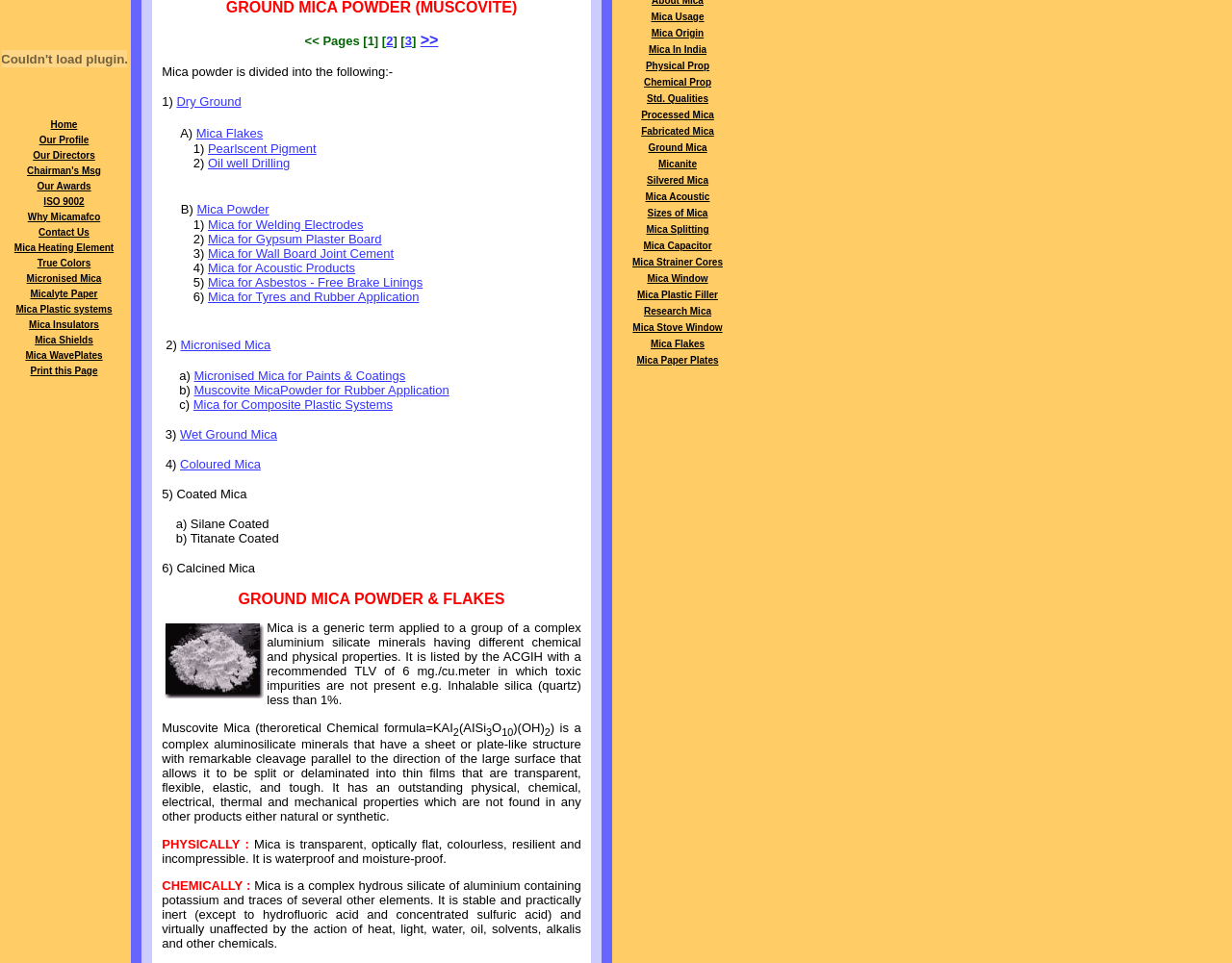What are the applications of Mica?
Give a detailed explanation using the information visible in the image.

The webpage lists various applications of Mica, including Dry Ground, Mica Flakes, Pearlescent Pigment, Oil well Drilling, Mica for Welding Electrodes, Mica for Gypsum Plaster Board, and many others, indicating that Mica has a wide range of industrial applications.